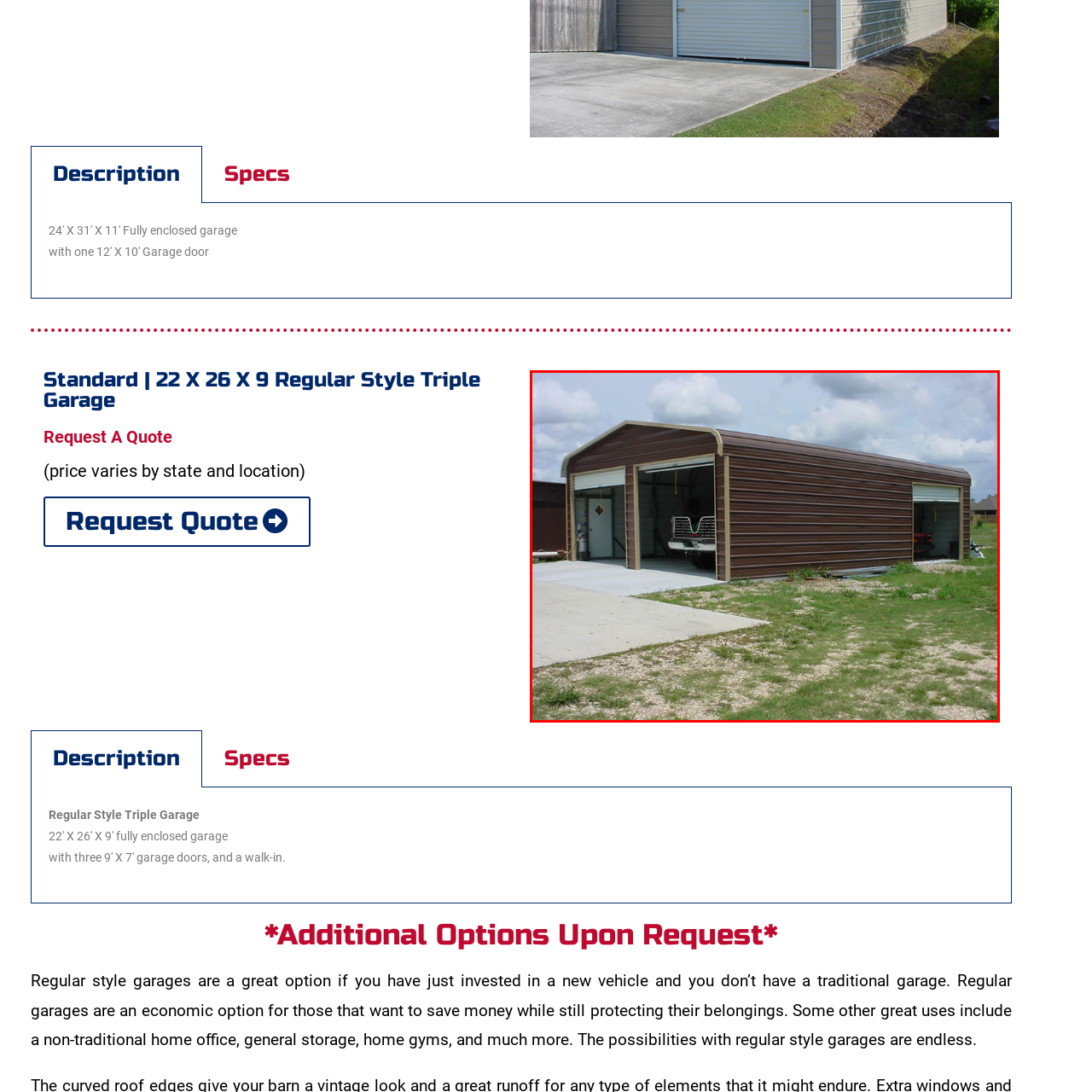Observe the image framed by the red bounding box and present a detailed answer to the following question, relying on the visual data provided: What is the size of the large double door?

The size of the large double door can be found in the caption, which mentions that the garage includes a large double door, measuring 12 feet by 10 feet, facilitating easy access for larger vehicles.